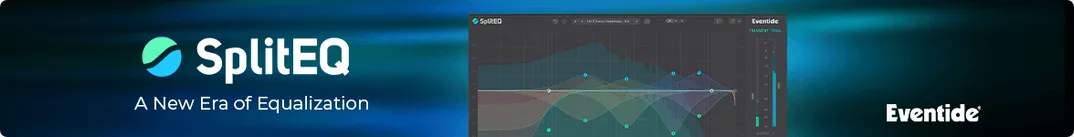What is the tagline of the plugin?
Please answer the question with a single word or phrase, referencing the image.

A New Era of Equalization